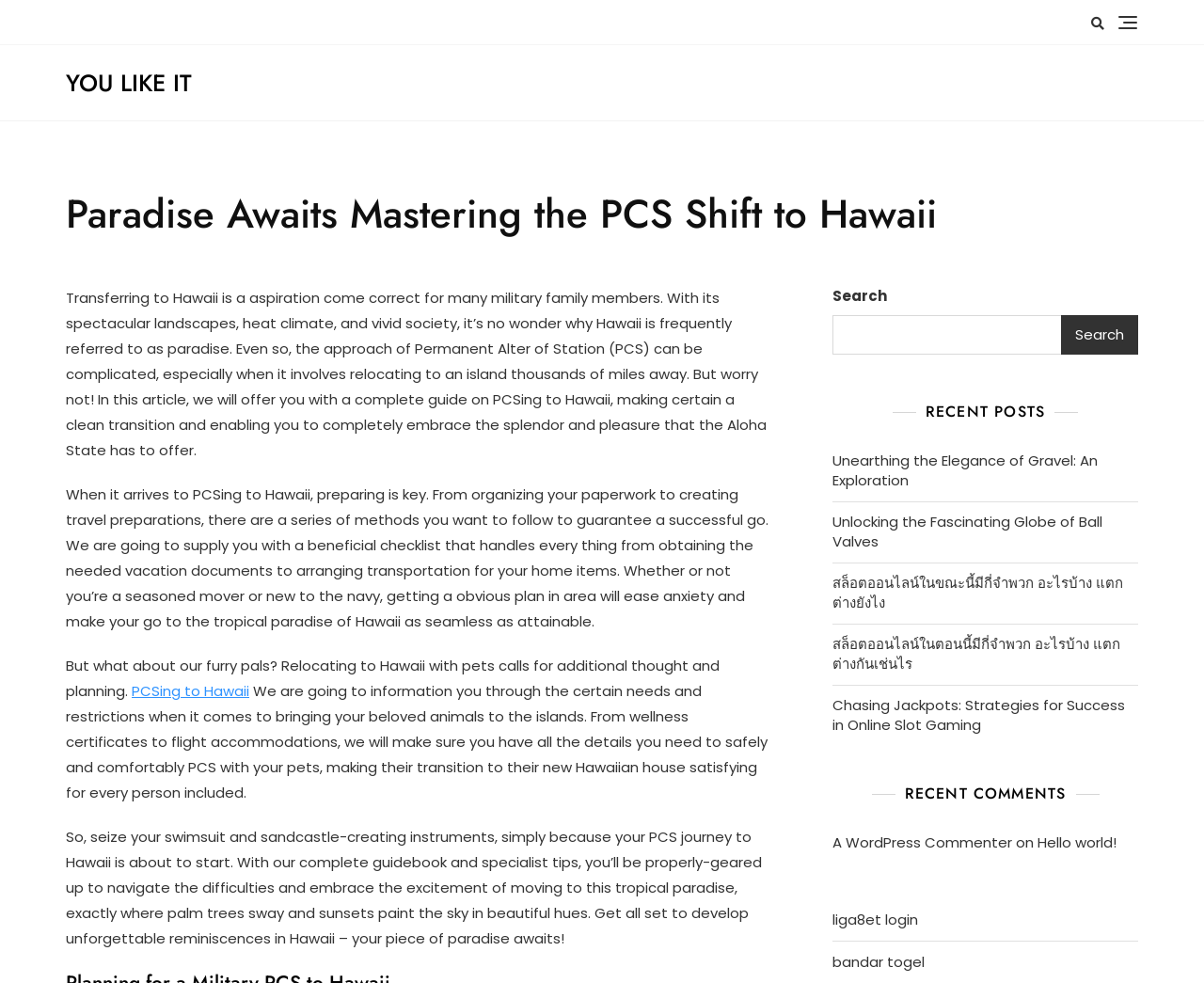Please determine the bounding box coordinates of the element's region to click in order to carry out the following instruction: "Click the link 'PCSing to Hawaii'". The coordinates should be four float numbers between 0 and 1, i.e., [left, top, right, bottom].

[0.109, 0.693, 0.207, 0.713]